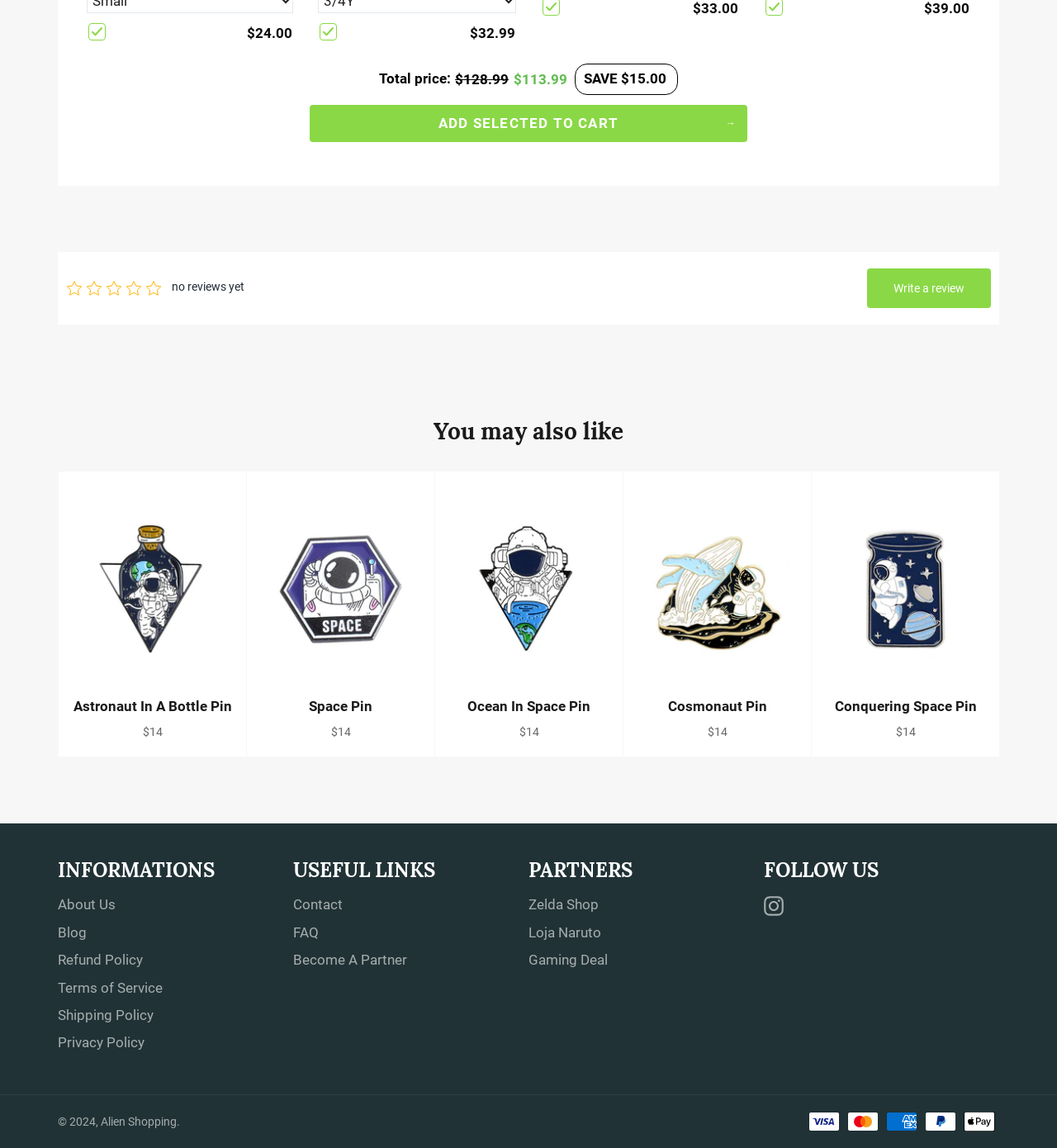Identify the bounding box coordinates for the UI element described as: "Cosmonaut Pin Regular price $14".

[0.589, 0.411, 0.767, 0.66]